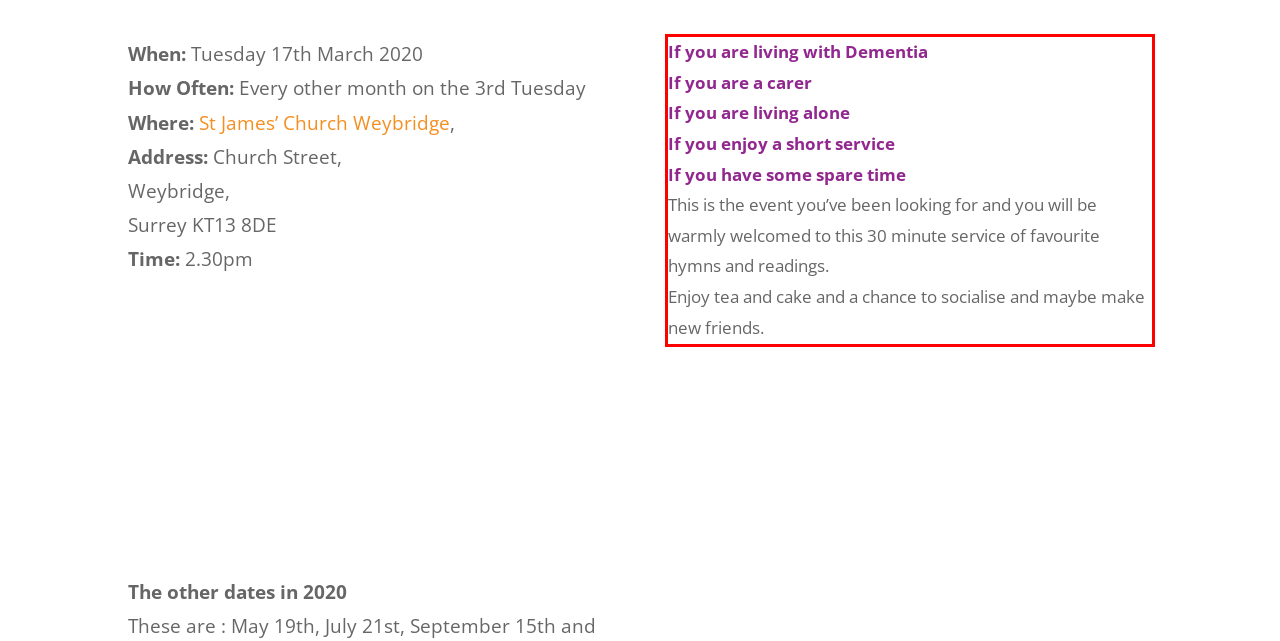Please use OCR to extract the text content from the red bounding box in the provided webpage screenshot.

If you are living with Dementia If you are a carer If you are living alone If you enjoy a short service If you have some spare time This is the event you’ve been looking for and you will be warmly welcomed to this 30 minute service of favourite hymns and readings. Enjoy tea and cake and a chance to socialise and maybe make new friends.